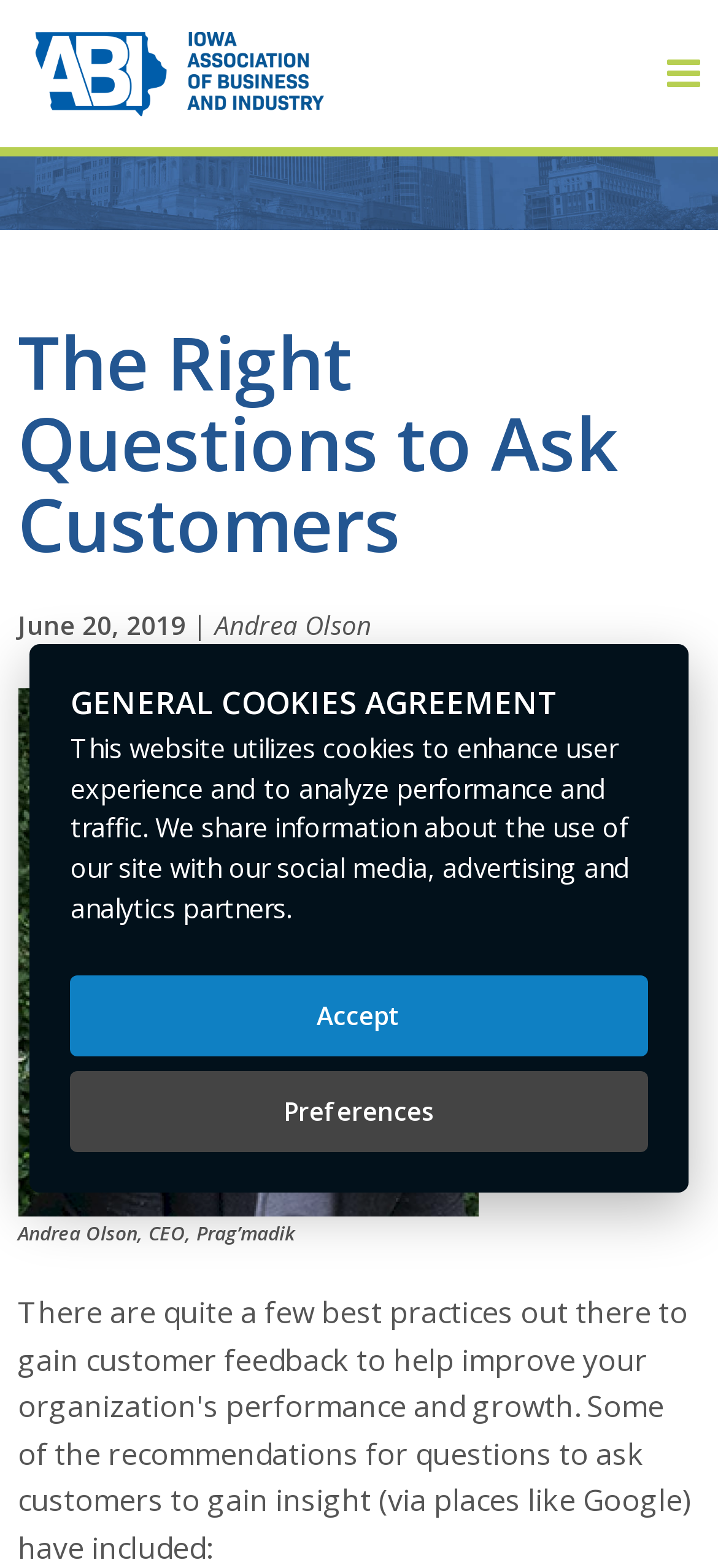What is the date of the article?
Based on the content of the image, thoroughly explain and answer the question.

The date of the article can be found by examining the static text elements on the webpage. The element with the text 'June 20, 2019' is located below the heading 'The Right Questions to Ask Customers' and above the author's name, indicating that the article was published on June 20, 2019.